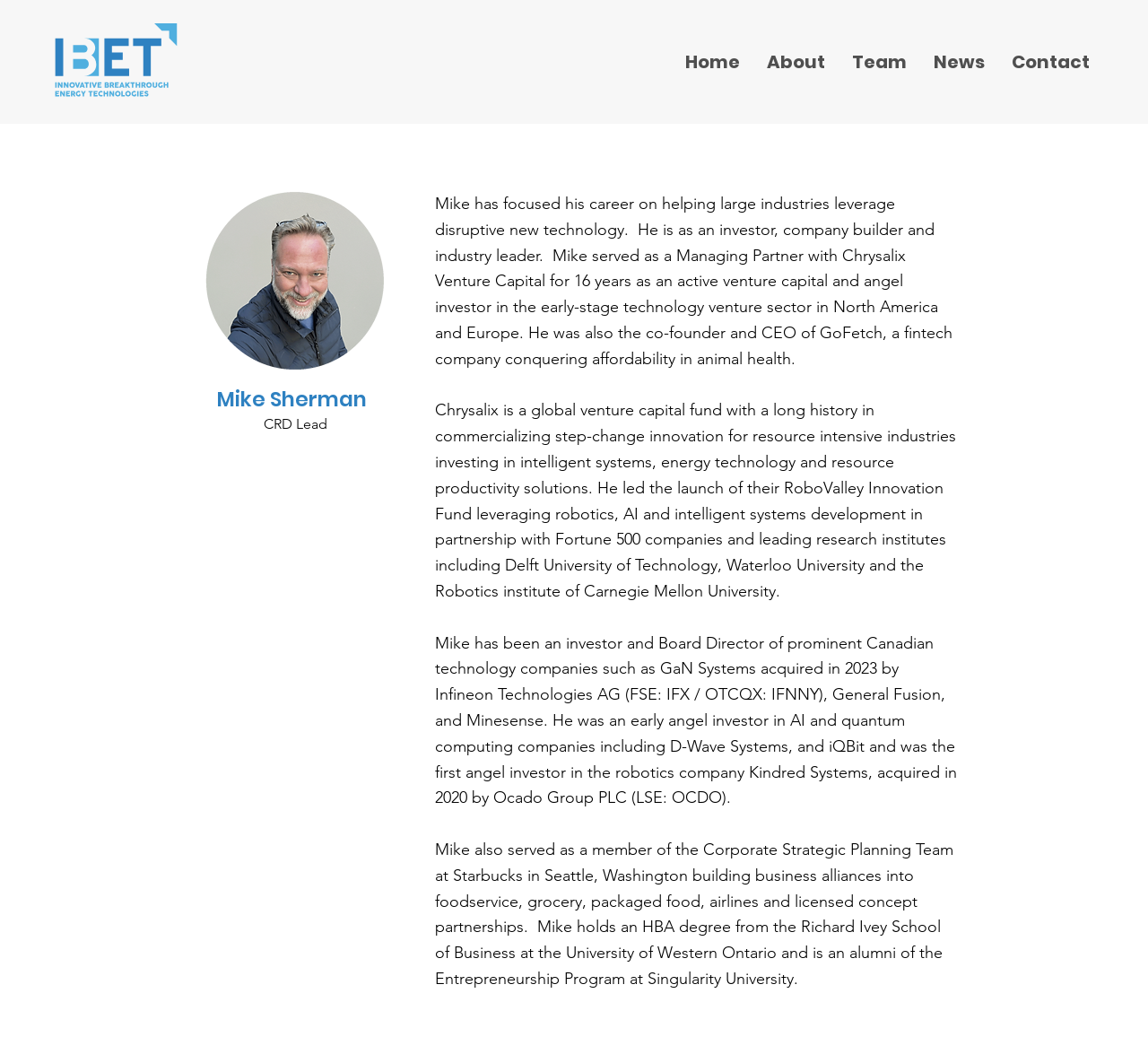Please indicate the bounding box coordinates of the element's region to be clicked to achieve the instruction: "Click on the About link". Provide the coordinates as four float numbers between 0 and 1, i.e., [left, top, right, bottom].

[0.656, 0.039, 0.73, 0.077]